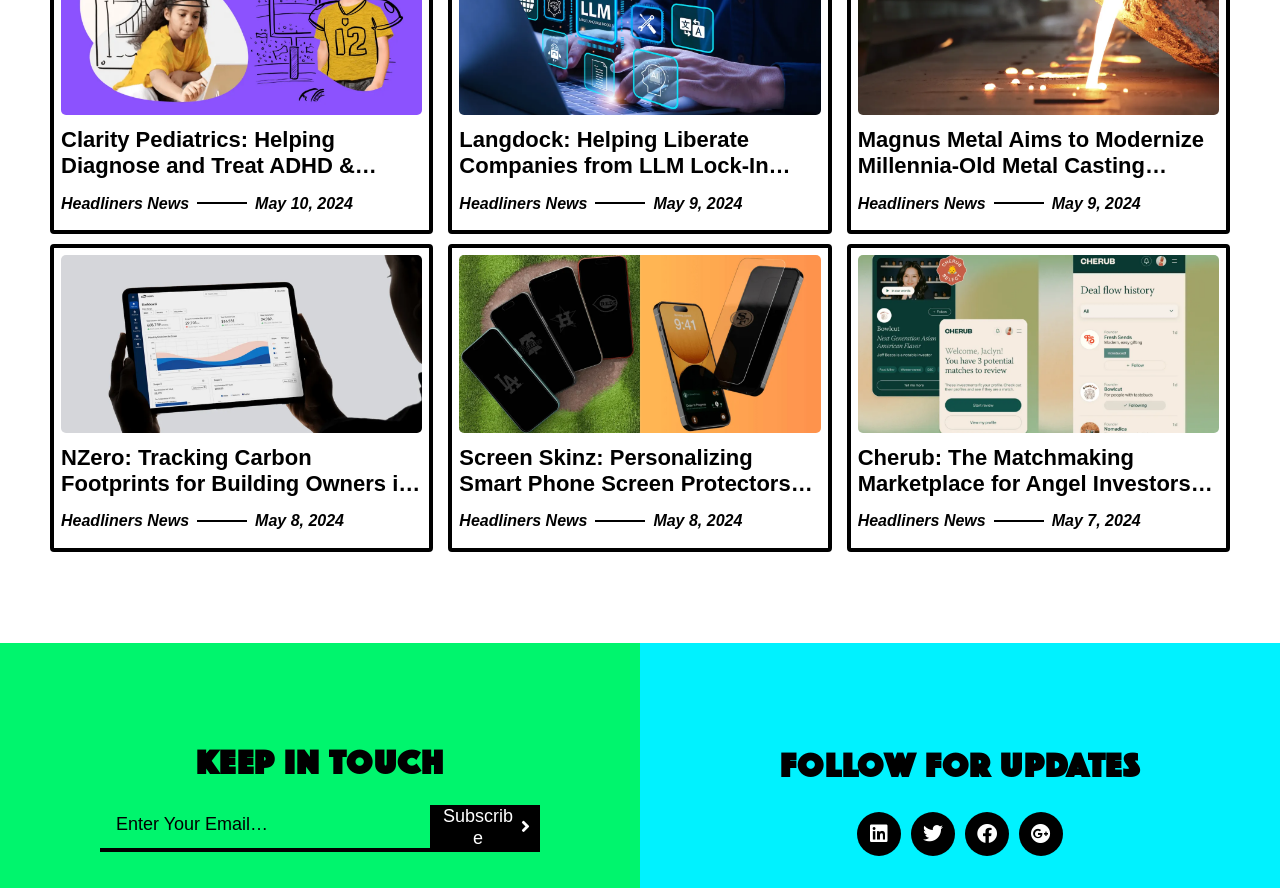Please identify the bounding box coordinates of the element's region that I should click in order to complete the following instruction: "Follow on Linkedin". The bounding box coordinates consist of four float numbers between 0 and 1, i.e., [left, top, right, bottom].

[0.67, 0.914, 0.704, 0.963]